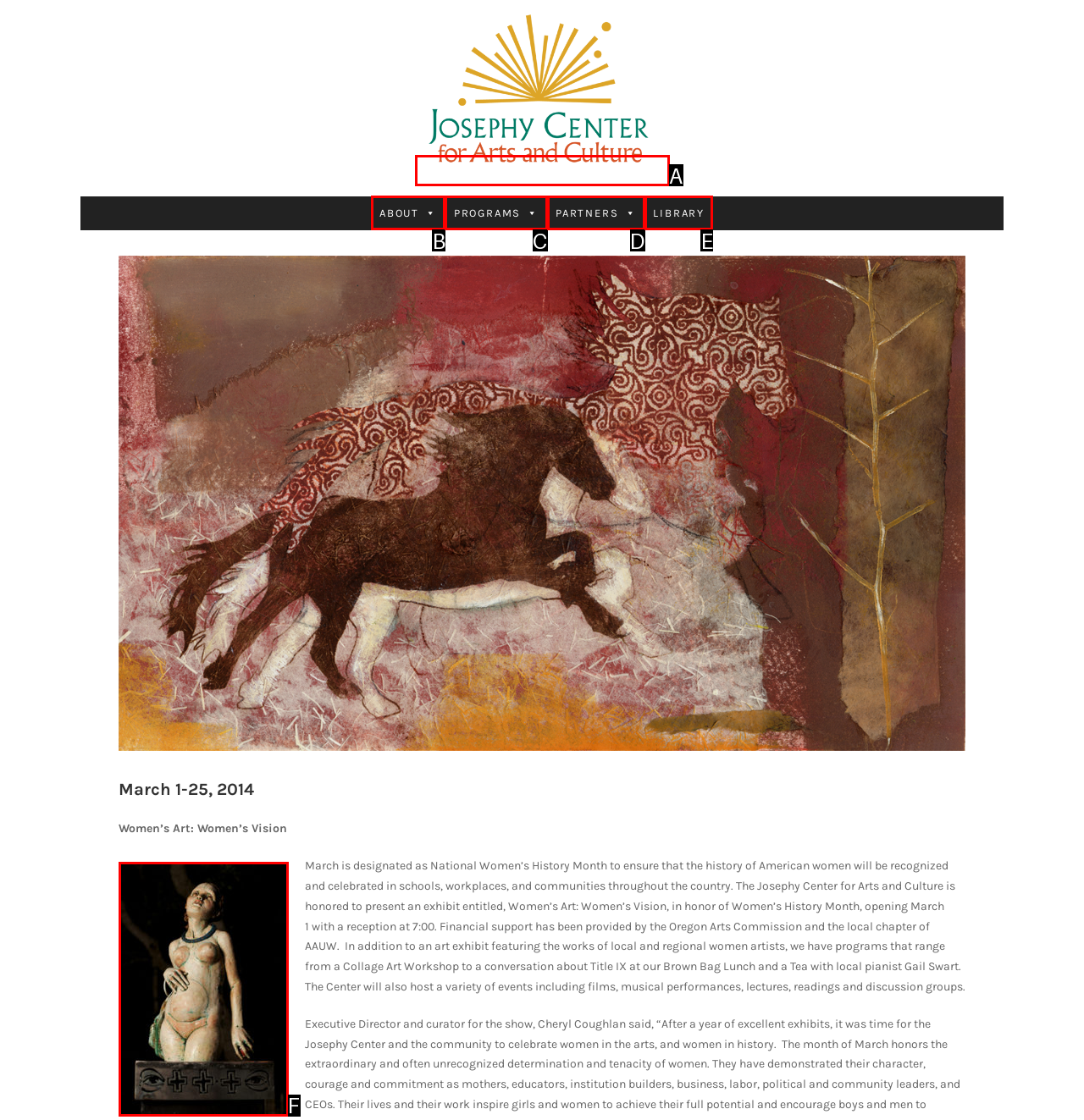Which UI element matches this description: Library?
Reply with the letter of the correct option directly.

E